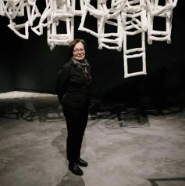Provide a short, one-word or phrase answer to the question below:
What is the title of the exhibition?

_Iain Baxter&_ VOX